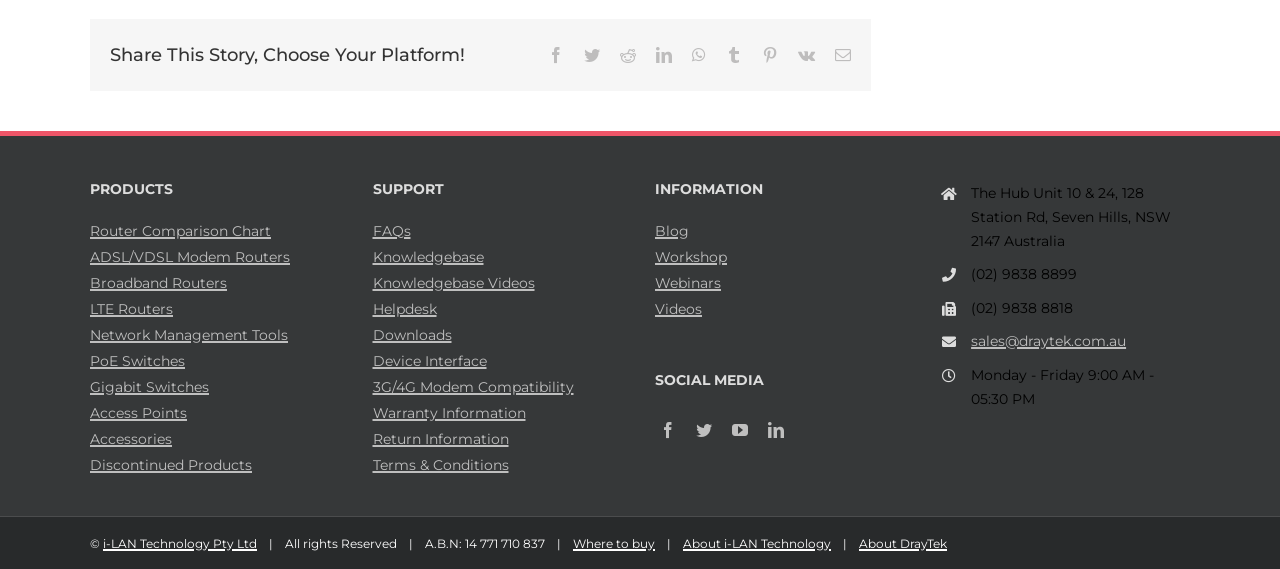Find the bounding box coordinates corresponding to the UI element with the description: "LTE Routers". The coordinates should be formatted as [left, top, right, bottom], with values as floats between 0 and 1.

[0.07, 0.525, 0.268, 0.562]